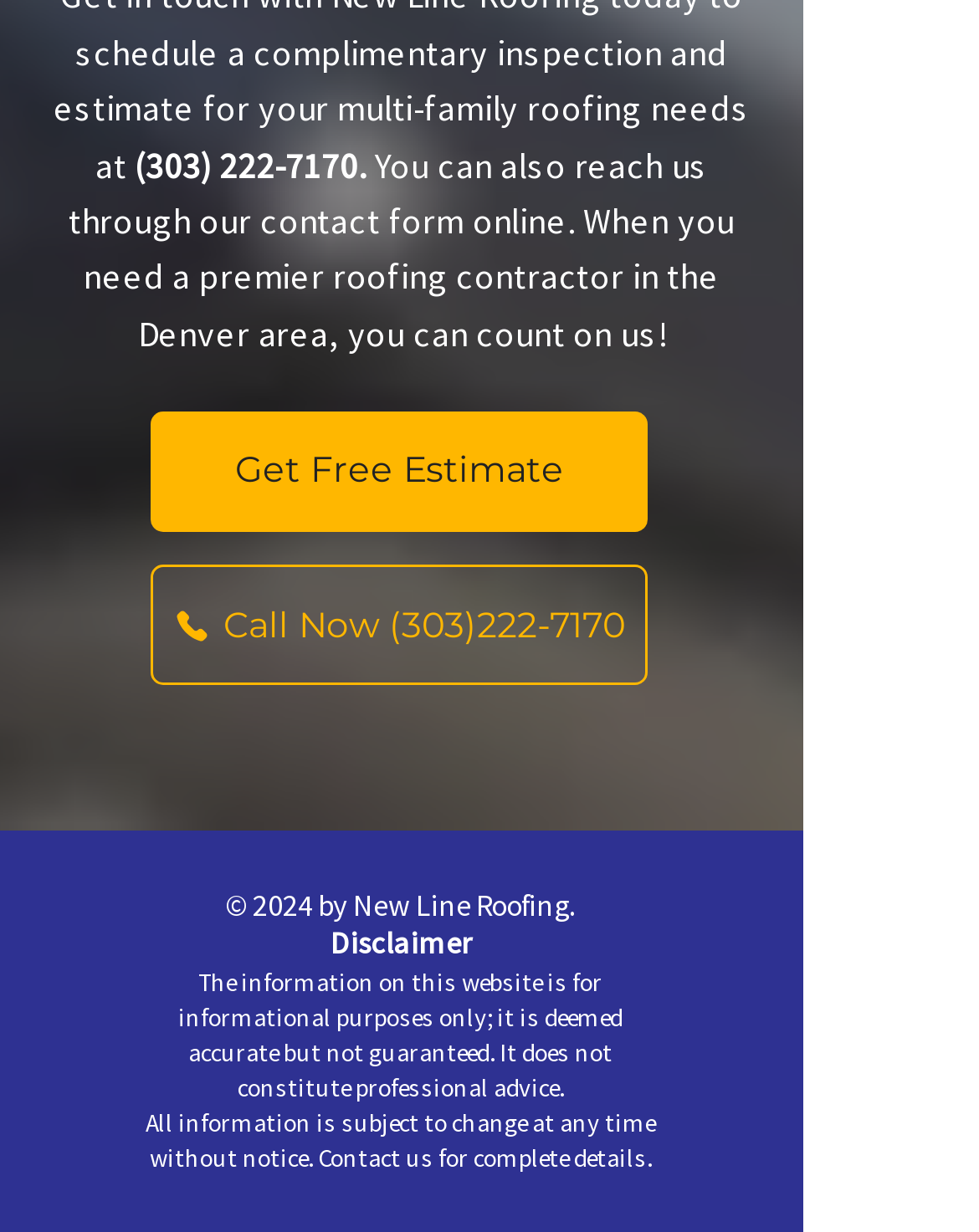What is the purpose of the contact form online?
Refer to the image and provide a concise answer in one word or phrase.

To reach the roofing contractor